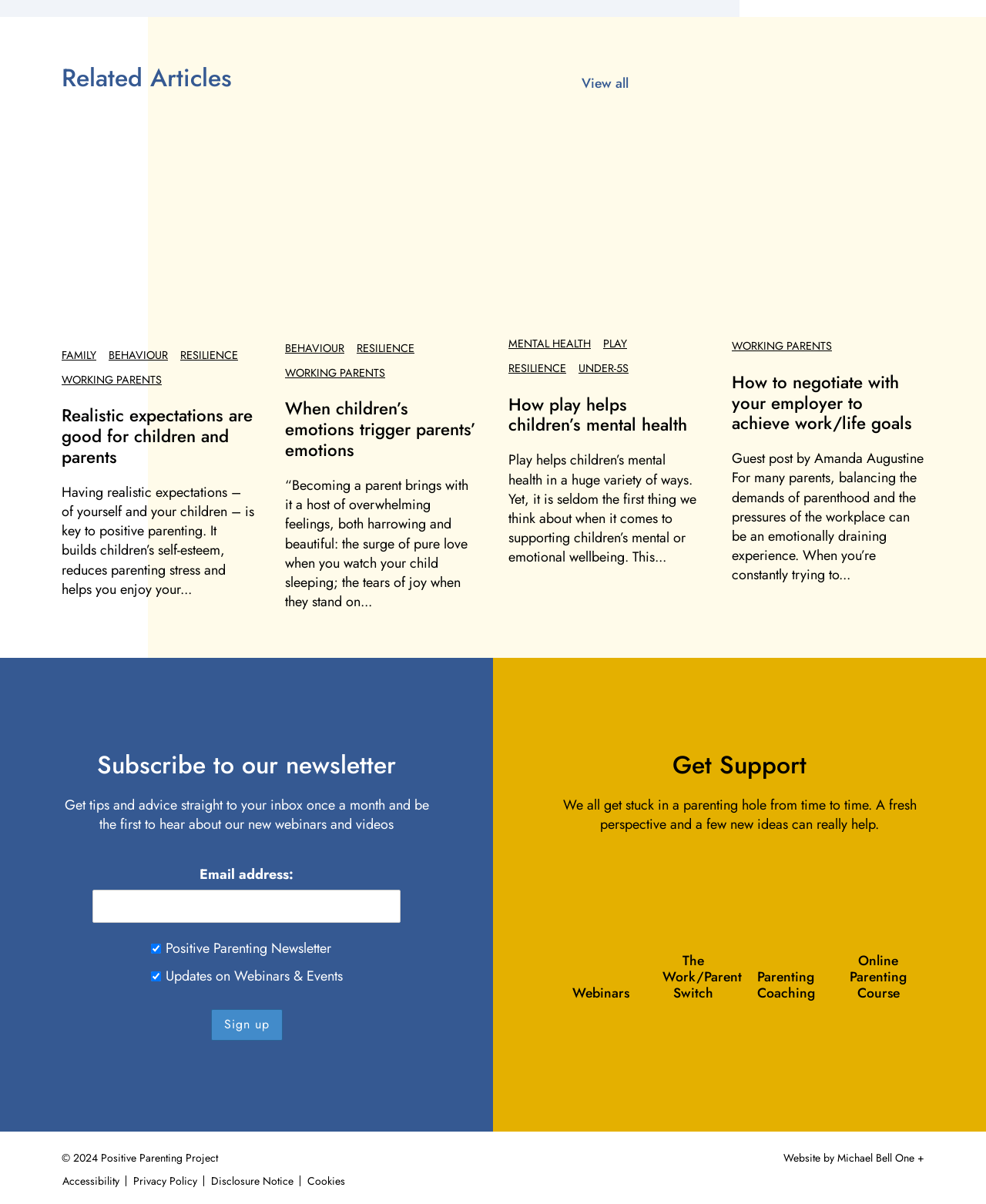Identify the bounding box of the UI component described as: "Webinars".

[0.578, 0.719, 0.641, 0.845]